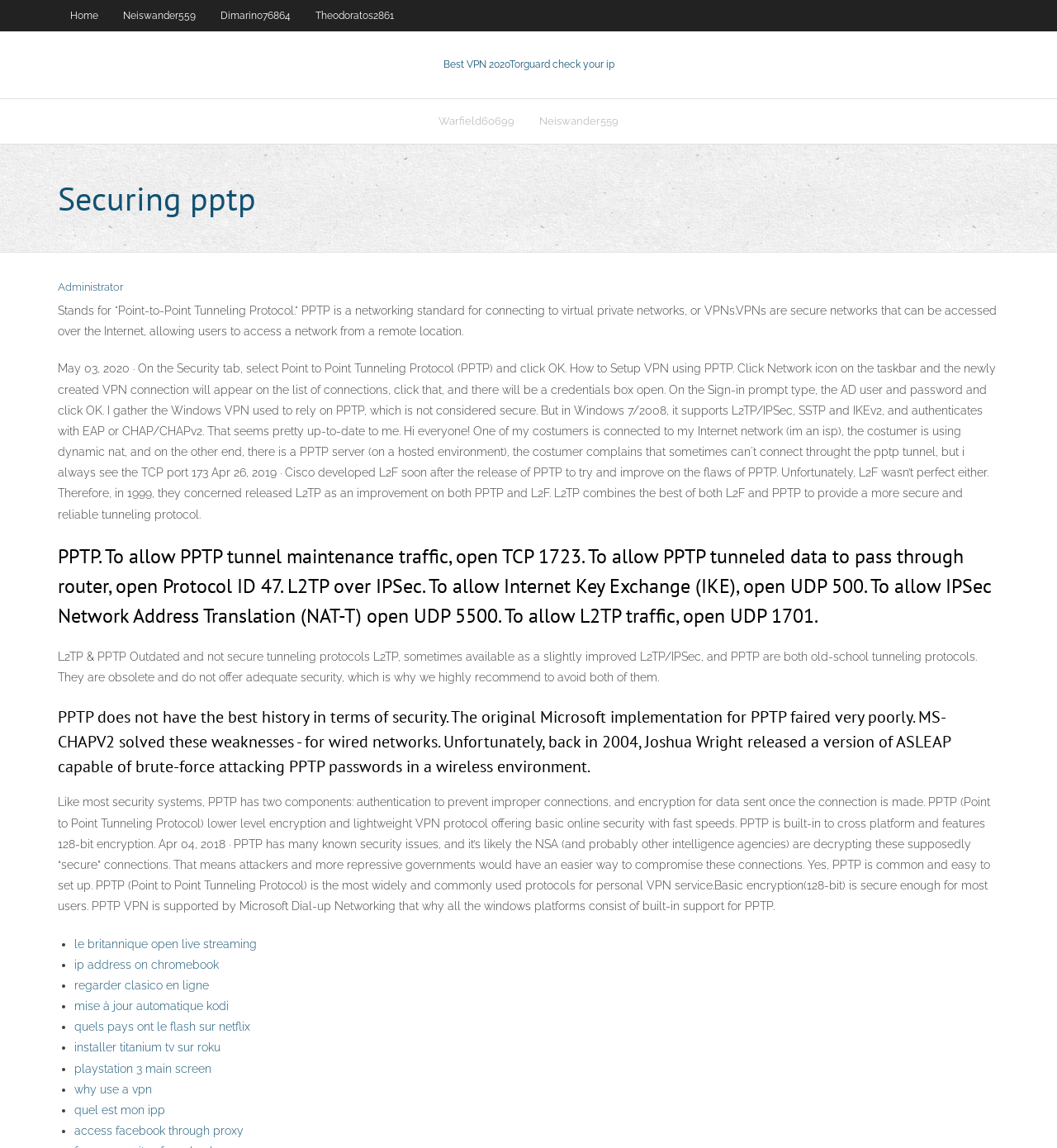Determine the bounding box coordinates for the HTML element described here: "name="q_doanswer" title="Answer this question" value="answer"".

None